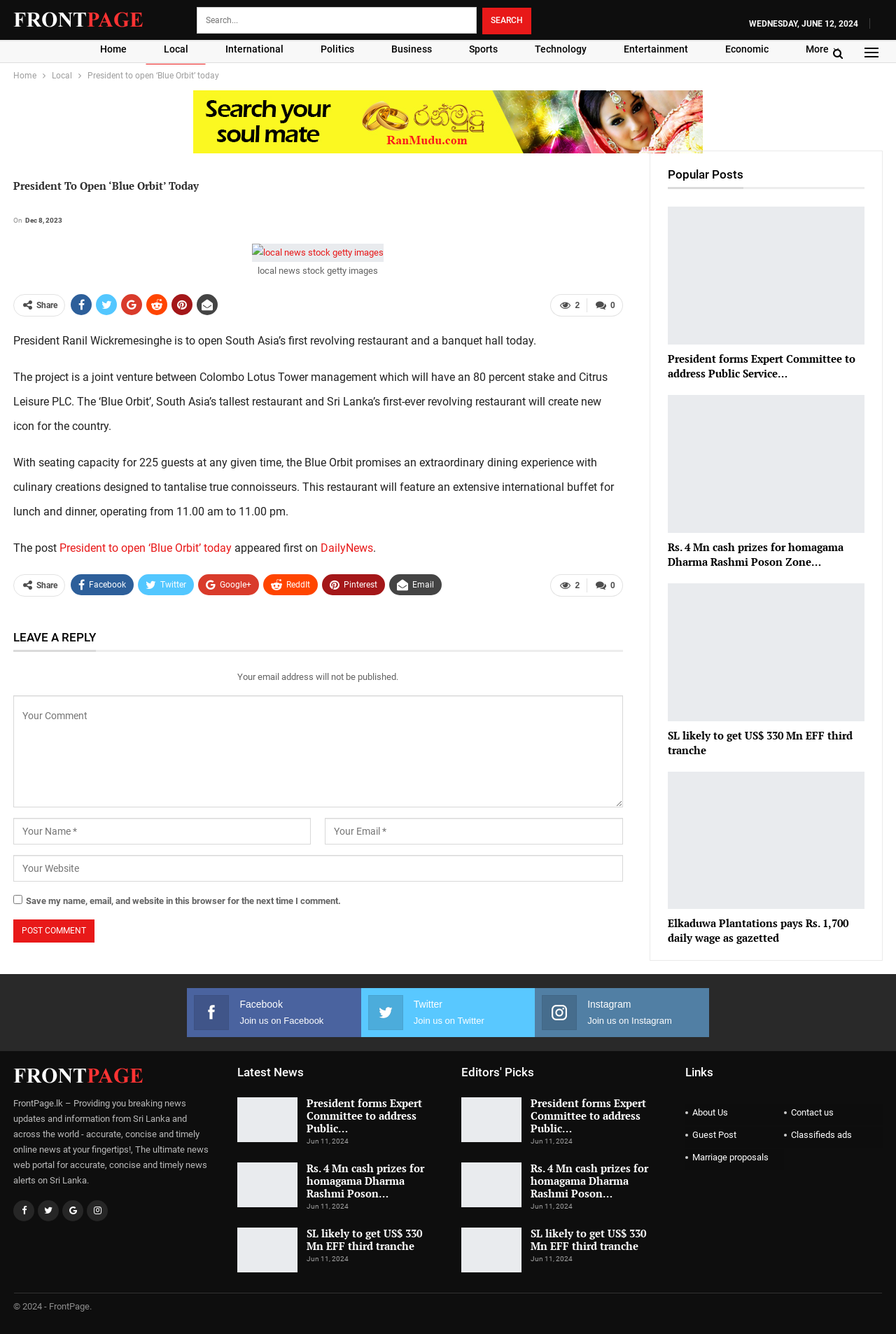From the details in the image, provide a thorough response to the question: What is the name of the management company mentioned in the article?

The article mentions that the project is a joint venture between Colombo Lotus Tower management and Citrus Leisure PLC, which can be found in the StaticText element with the text 'The project is a joint venture between Colombo Lotus Tower management which will have an 80 percent stake and Citrus Leisure PLC.' and bounding box coordinates [0.015, 0.278, 0.678, 0.324].